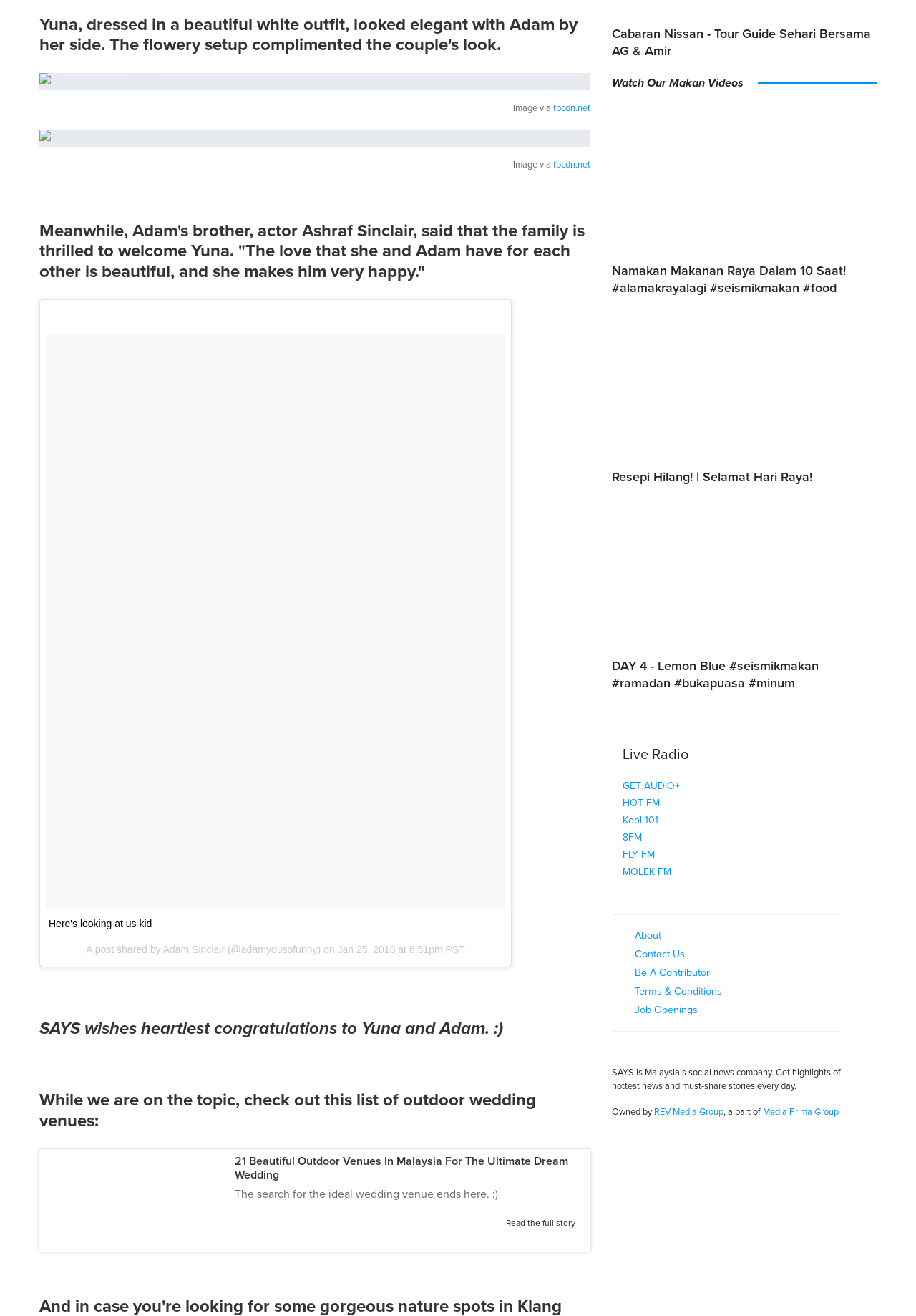What is the topic of the list mentioned in the webpage?
Use the information from the image to give a detailed answer to the question.

The webpage mentions a list of outdoor wedding venues in Malaysia, which is relevant to the context of Yuna and Adam's celebration.